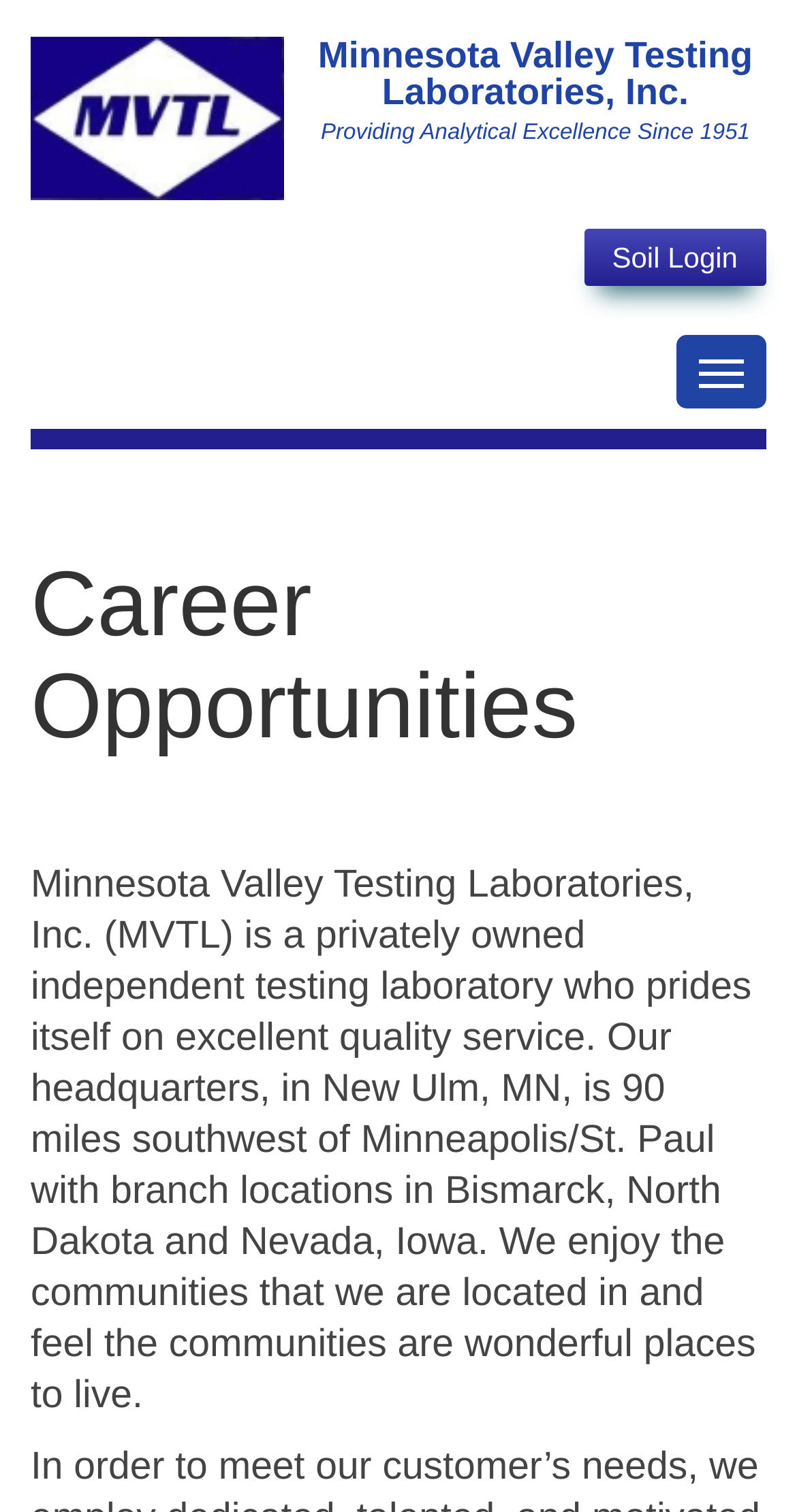How many branch locations does MVTL have?
Can you offer a detailed and complete answer to this question?

The number of branch locations can be inferred from the StaticText element which describes the company. It mentions that MVTL has branch locations in Bismarck, North Dakota and Nevada, Iowa, which implies that there are two branch locations.